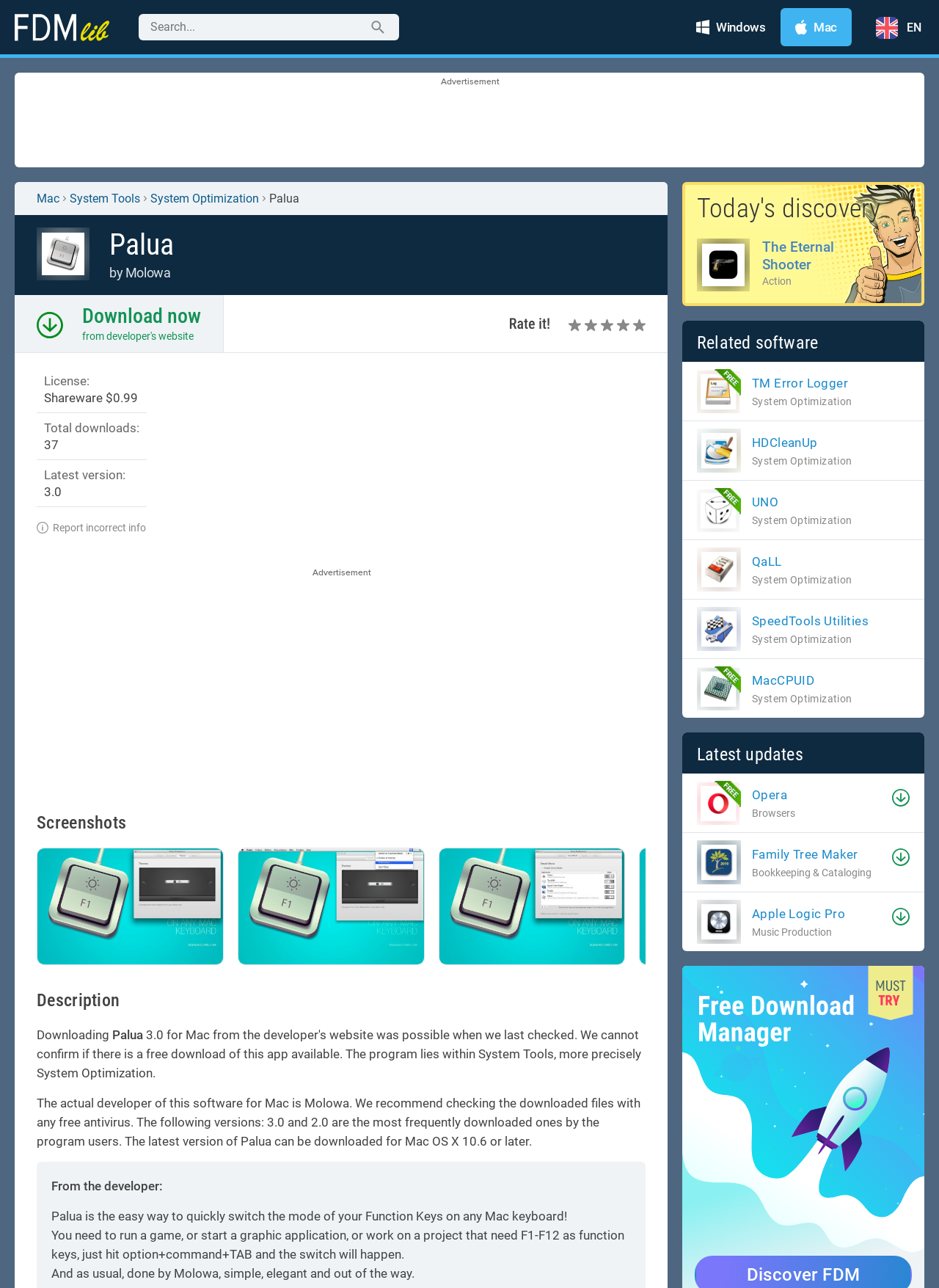Determine the bounding box for the HTML element described here: "alt="Screenshot"". The coordinates should be given as [left, top, right, bottom] with each number being a float between 0 and 1.

[0.039, 0.658, 0.238, 0.749]